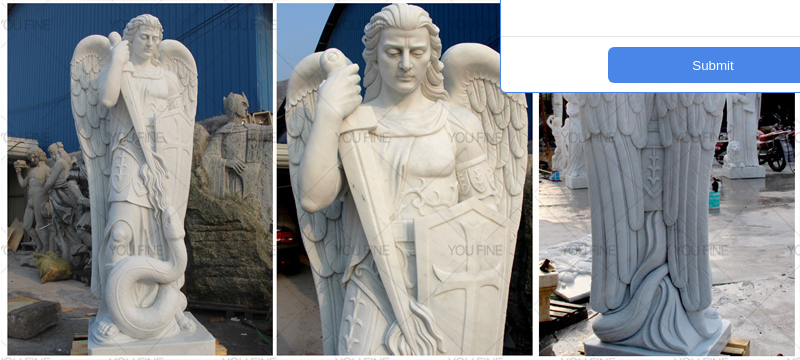Carefully examine the image and provide an in-depth answer to the question: What is the purpose of the statue?

The caption states that the statue is part of a collection available for sale, appealing to those seeking religious art for home or garden decor. This implies that the purpose of the statue is to be used as a decorative piece in a home or garden setting, adding spiritual significance and aesthetic value to the space.